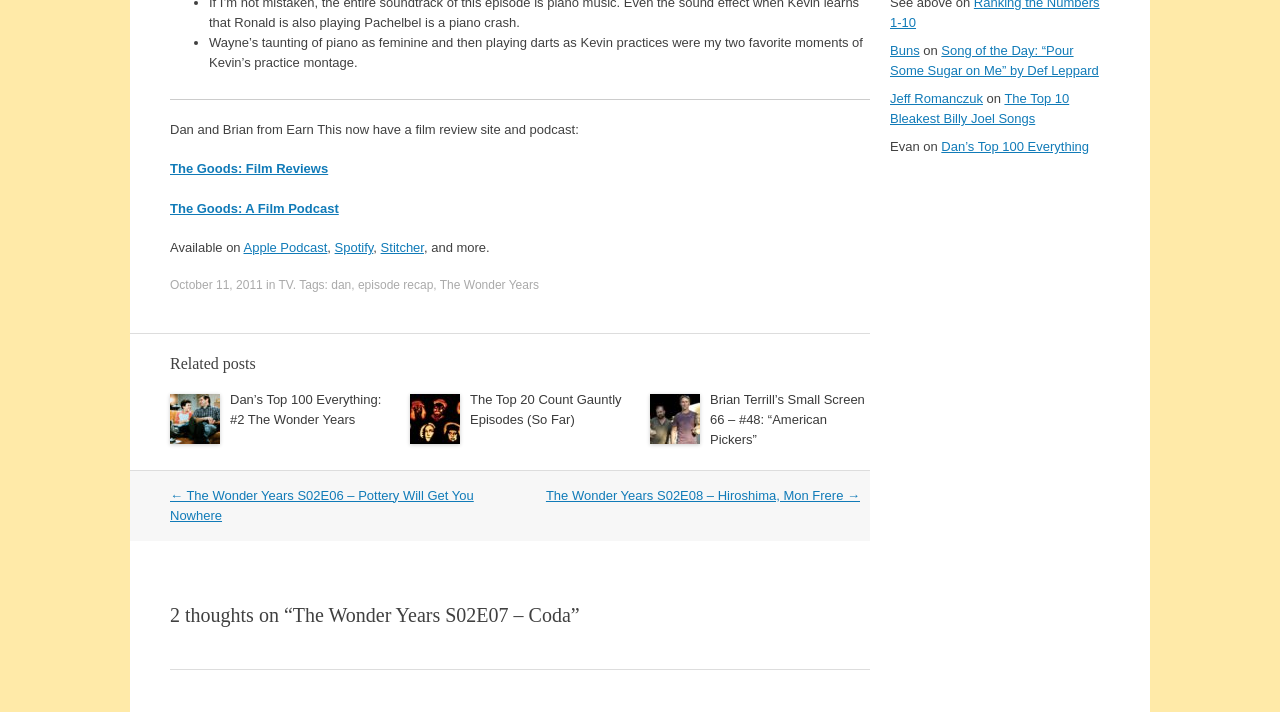What is the name of the podcast mentioned?
Please respond to the question with a detailed and informative answer.

I searched for the text 'podcast' on the webpage and found a link with the text 'The Goods: A Film Podcast', which is likely the name of the podcast mentioned.